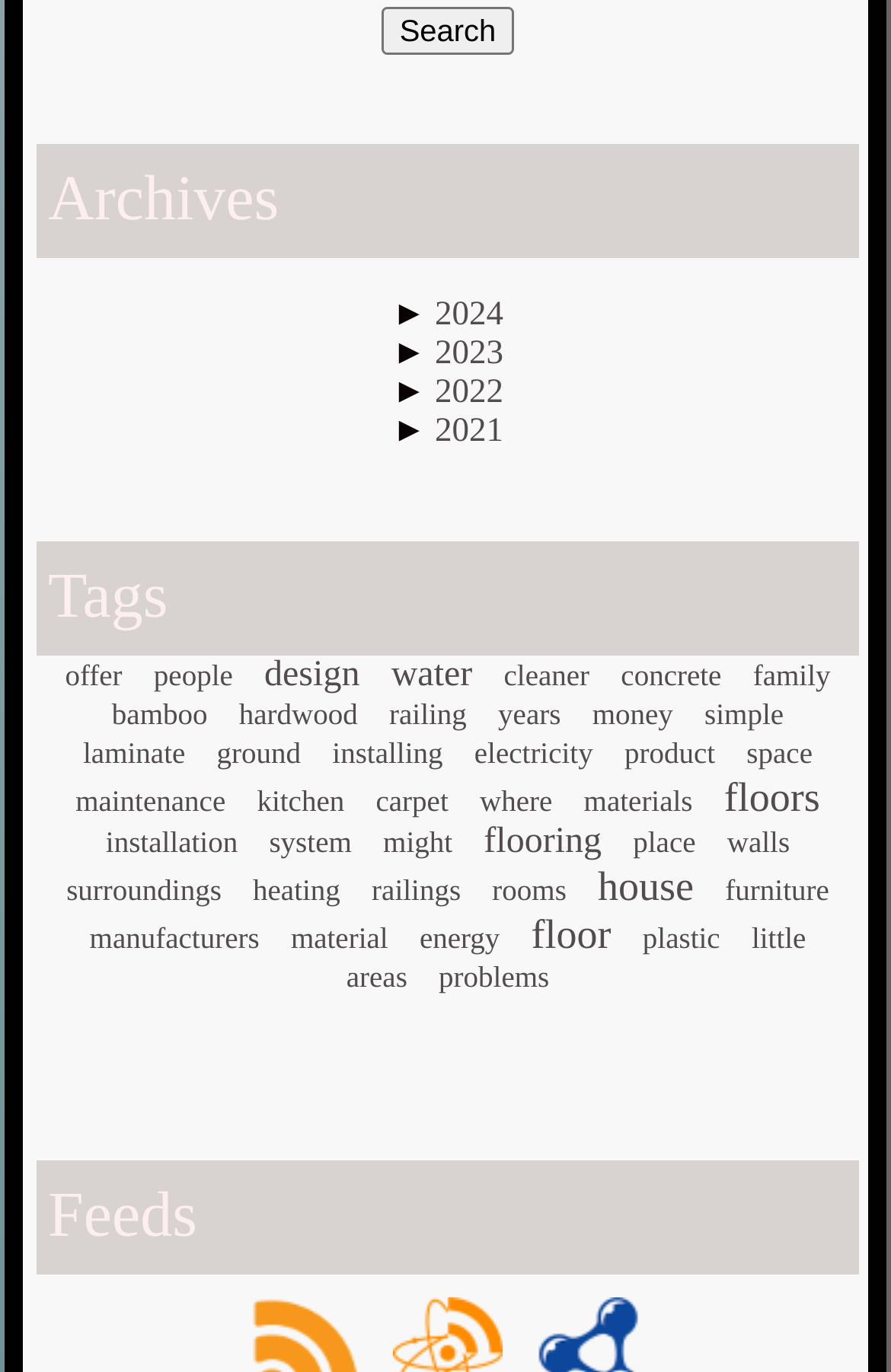Can you find the bounding box coordinates for the element that needs to be clicked to execute this instruction: "Pay with Mastercard"? The coordinates should be given as four float numbers between 0 and 1, i.e., [left, top, right, bottom].

None